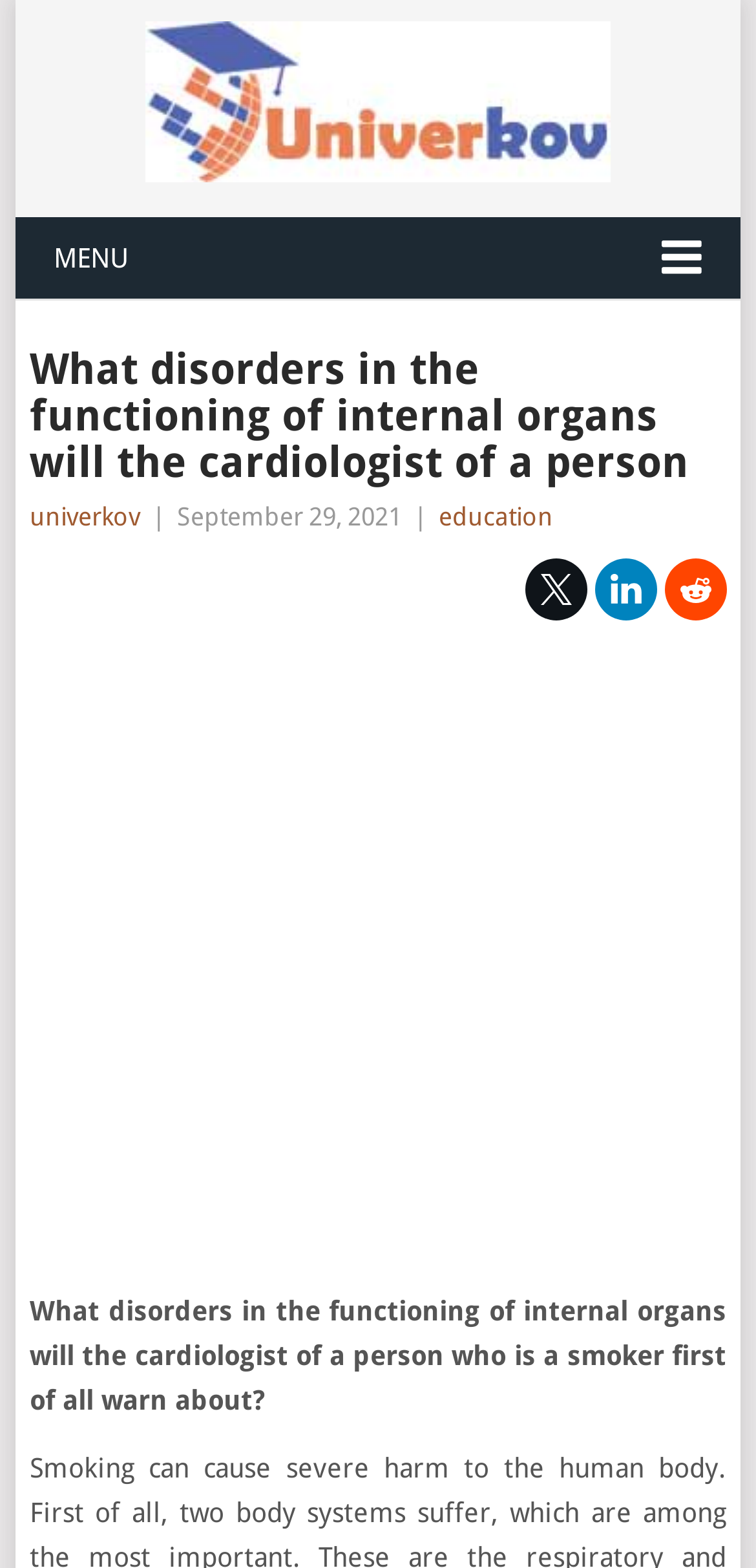Can you find the bounding box coordinates of the area I should click to execute the following instruction: "Read the article about cardiologist warnings for smokers"?

[0.039, 0.826, 0.961, 0.903]